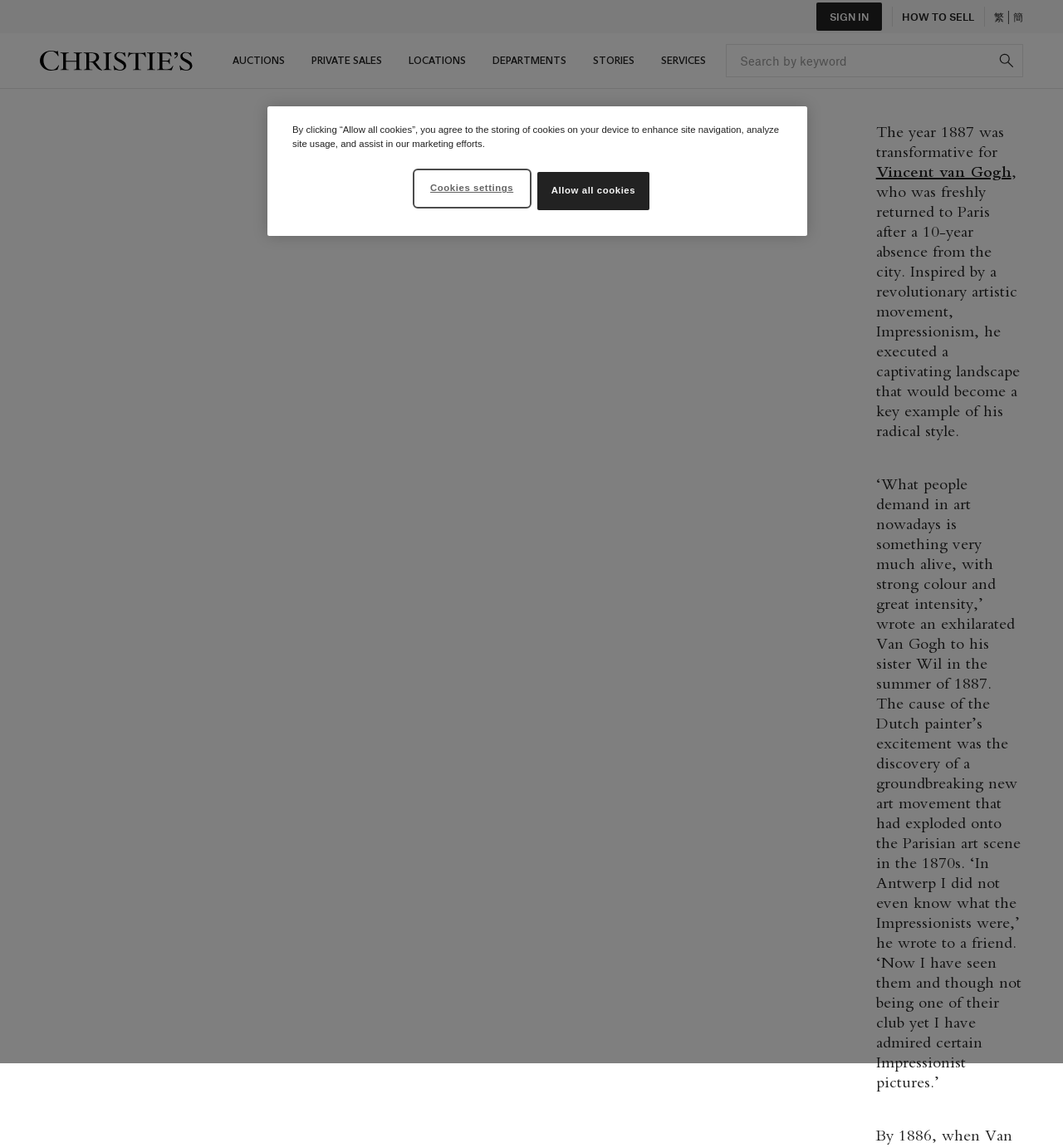Determine the bounding box coordinates of the element that should be clicked to execute the following command: "Sign in".

[0.768, 0.002, 0.83, 0.027]